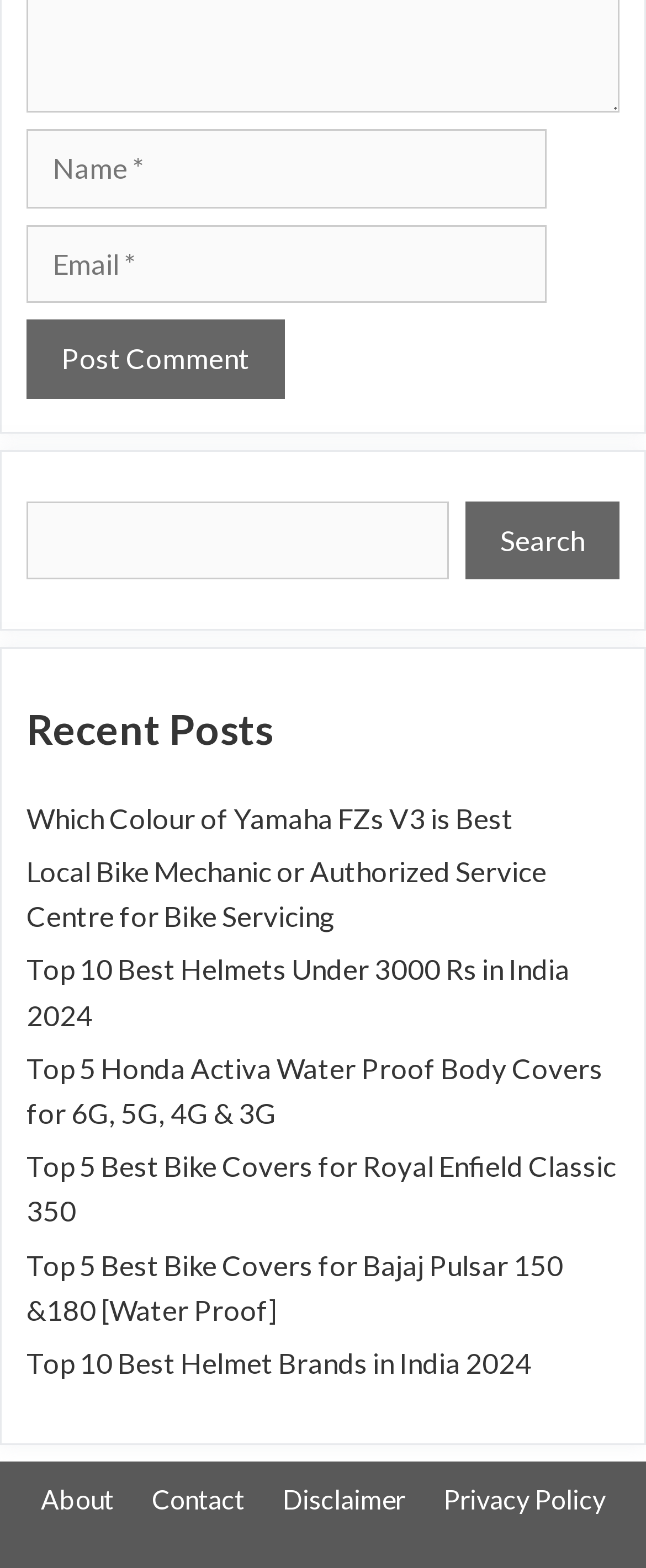For the element described, predict the bounding box coordinates as (top-left x, top-left y, bottom-right x, bottom-right y). All values should be between 0 and 1. Element description: name="submit" value="Post Comment"

[0.041, 0.204, 0.441, 0.254]